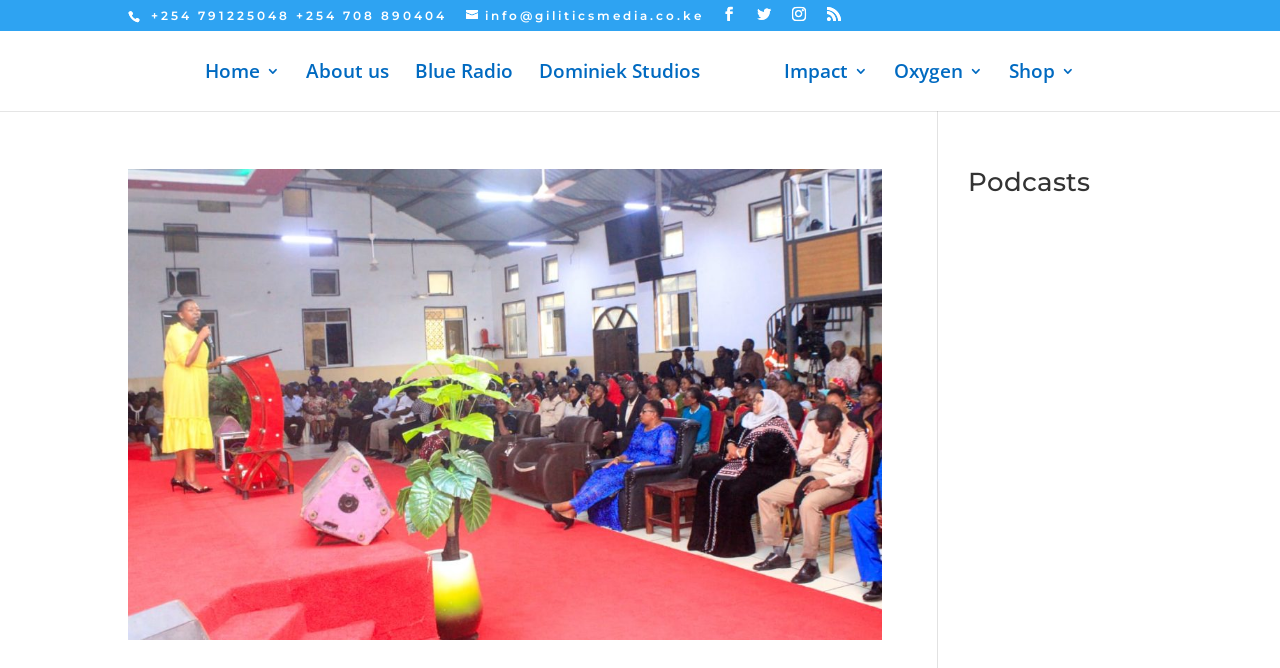Please specify the bounding box coordinates of the clickable section necessary to execute the following command: "go to info page".

[0.364, 0.012, 0.55, 0.034]